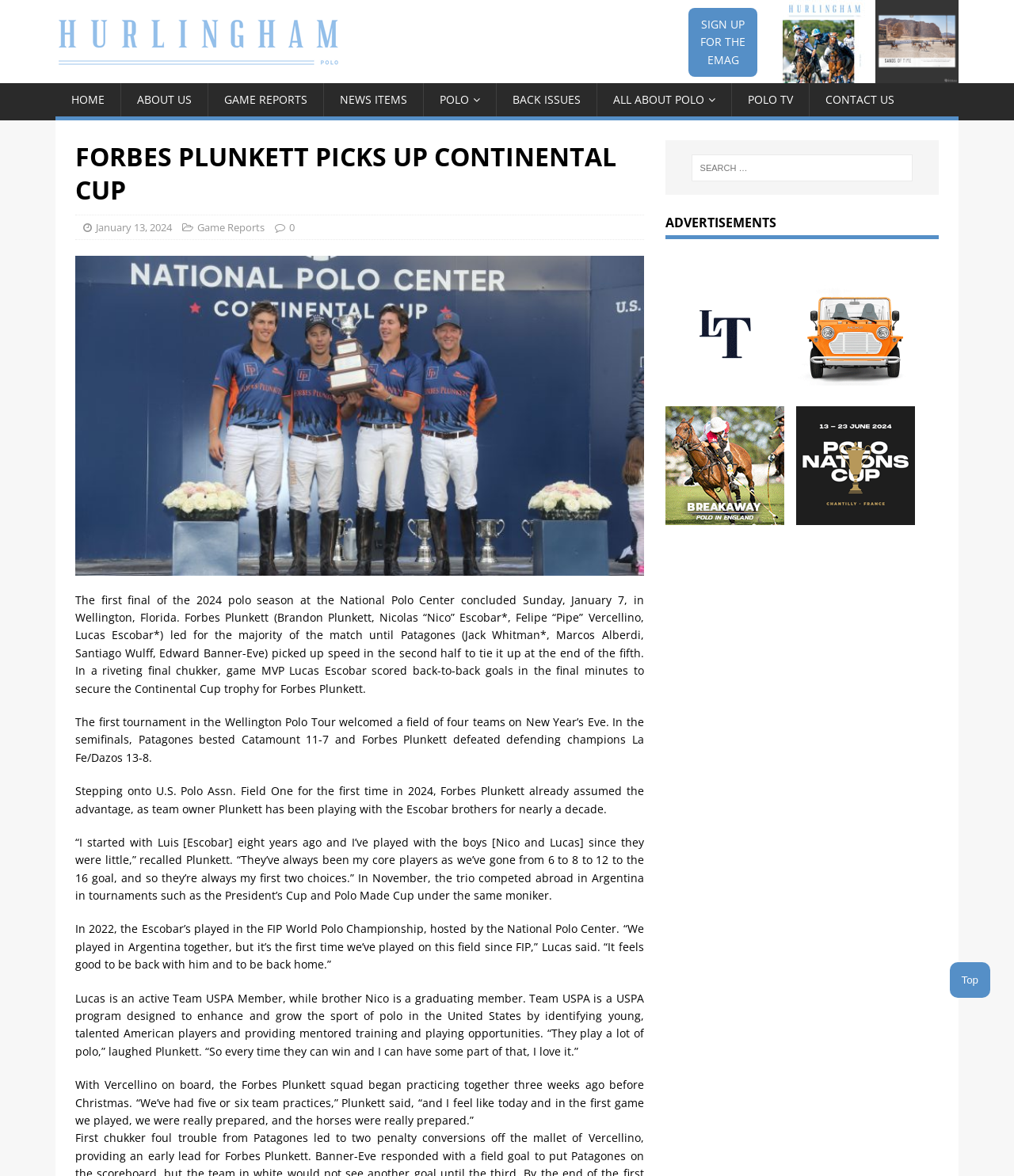Find the bounding box coordinates of the element to click in order to complete the given instruction: "View the 'Hurlingham polo Spring issue 2024'."

[0.772, 0.056, 0.854, 0.069]